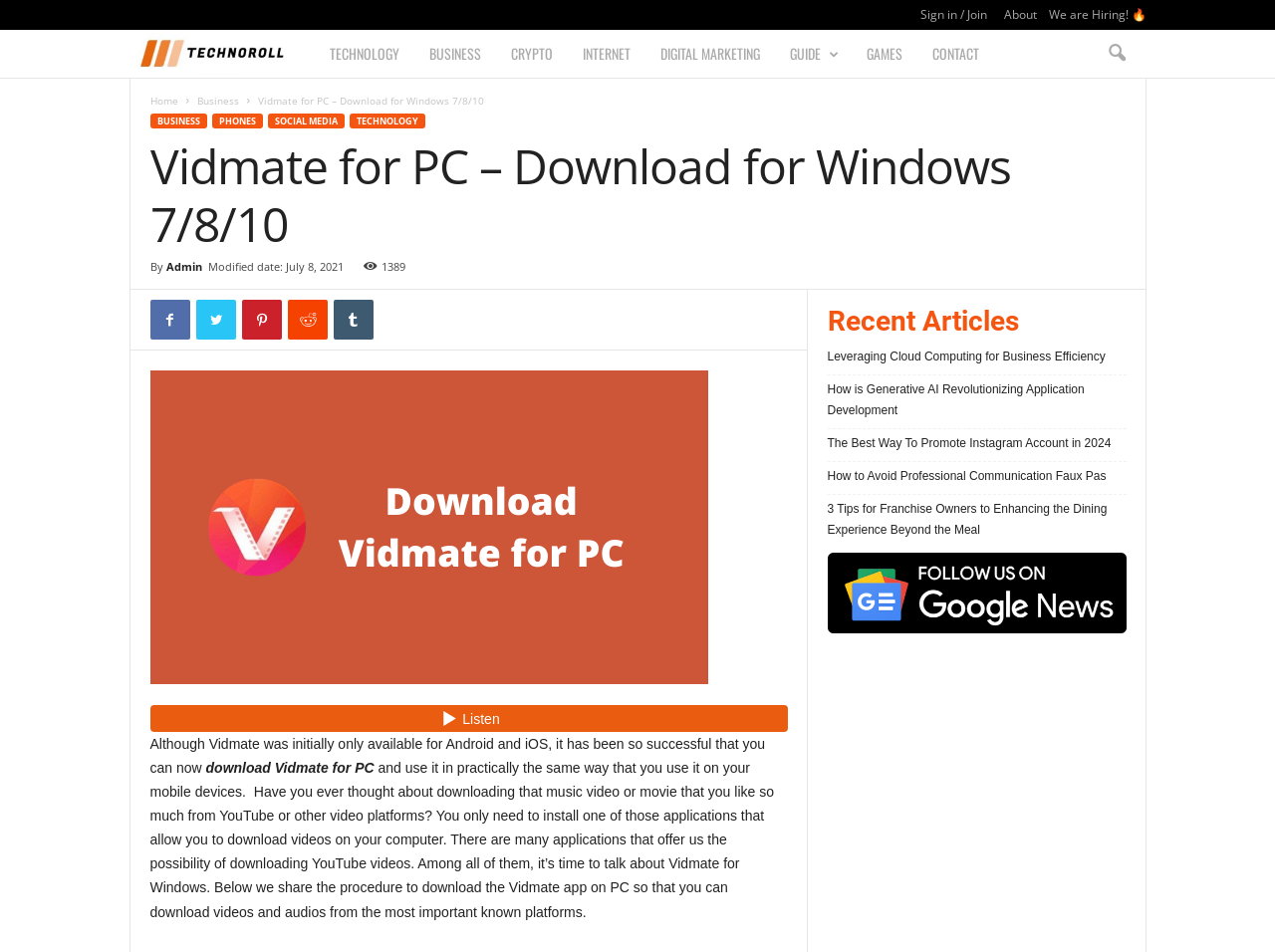What is the purpose of Vidmate?
Respond to the question with a well-detailed and thorough answer.

According to the webpage, Vidmate allows users to download videos and audios from YouTube and other video platforms, making it a useful tool for those who want to save content from these platforms.